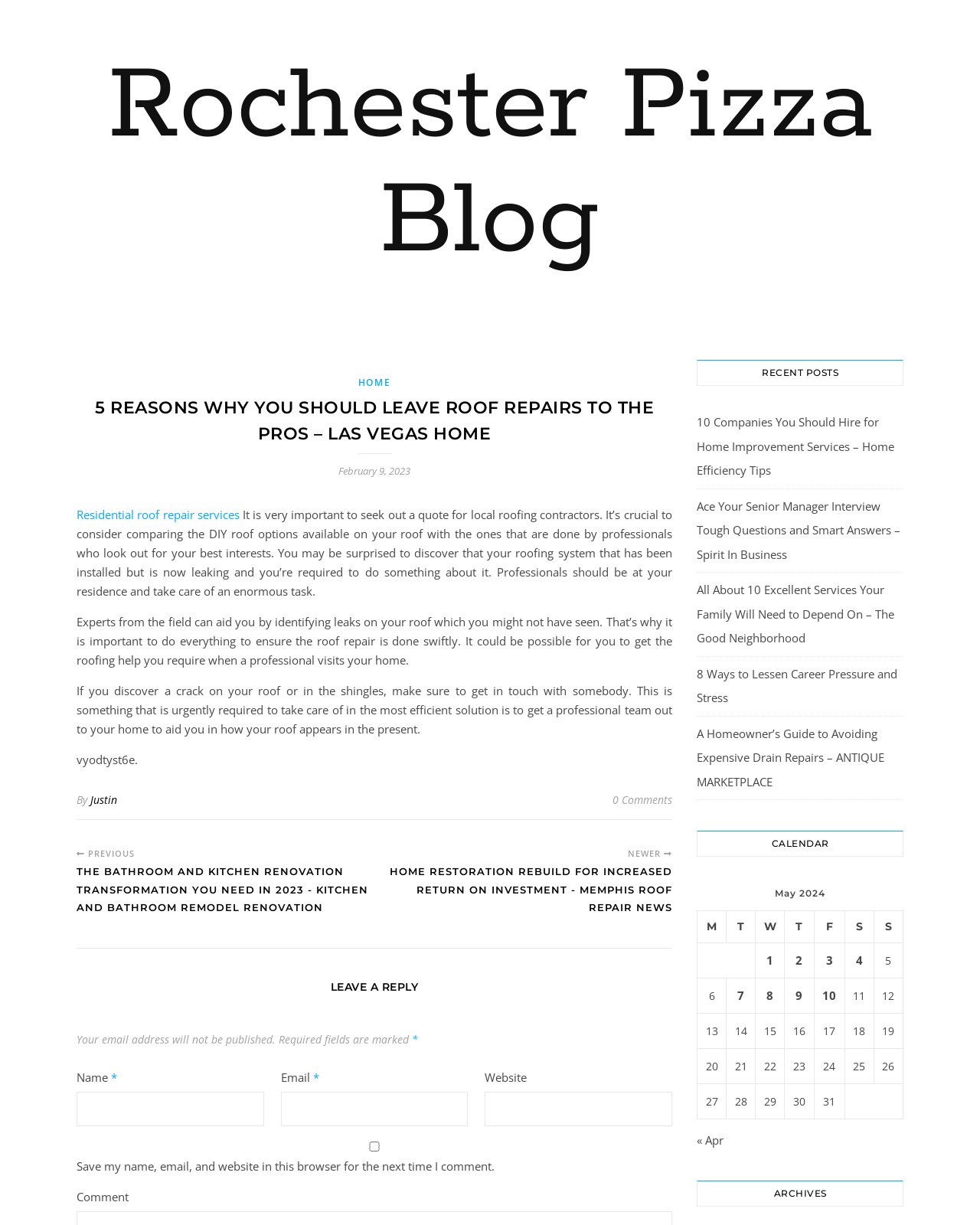Please find and generate the text of the main header of the webpage.

5 REASONS WHY YOU SHOULD LEAVE ROOF REPAIRS TO THE PROS – LAS VEGAS HOME